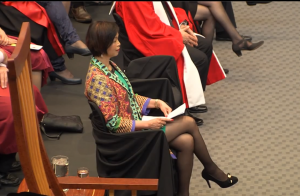Detail everything you observe in the image.

The image captures a moment during a formal graduation ceremony at Macquarie University. In the foreground, a seated woman dressed in a vibrant, intricately patterned jacket is holding a document in her hands, embodying elegance and poise. Her outfit is complemented by a black skirt and heels, with her attire reflecting a blend of professionalism and cultural significance. Behind her, other attendees are visible, some adorned in traditional academic robes, indicating the celebratory atmosphere of the event. This scene exemplifies the importance of education and achievement, highlighting the diverse backgrounds of the participants present at this noteworthy occasion.